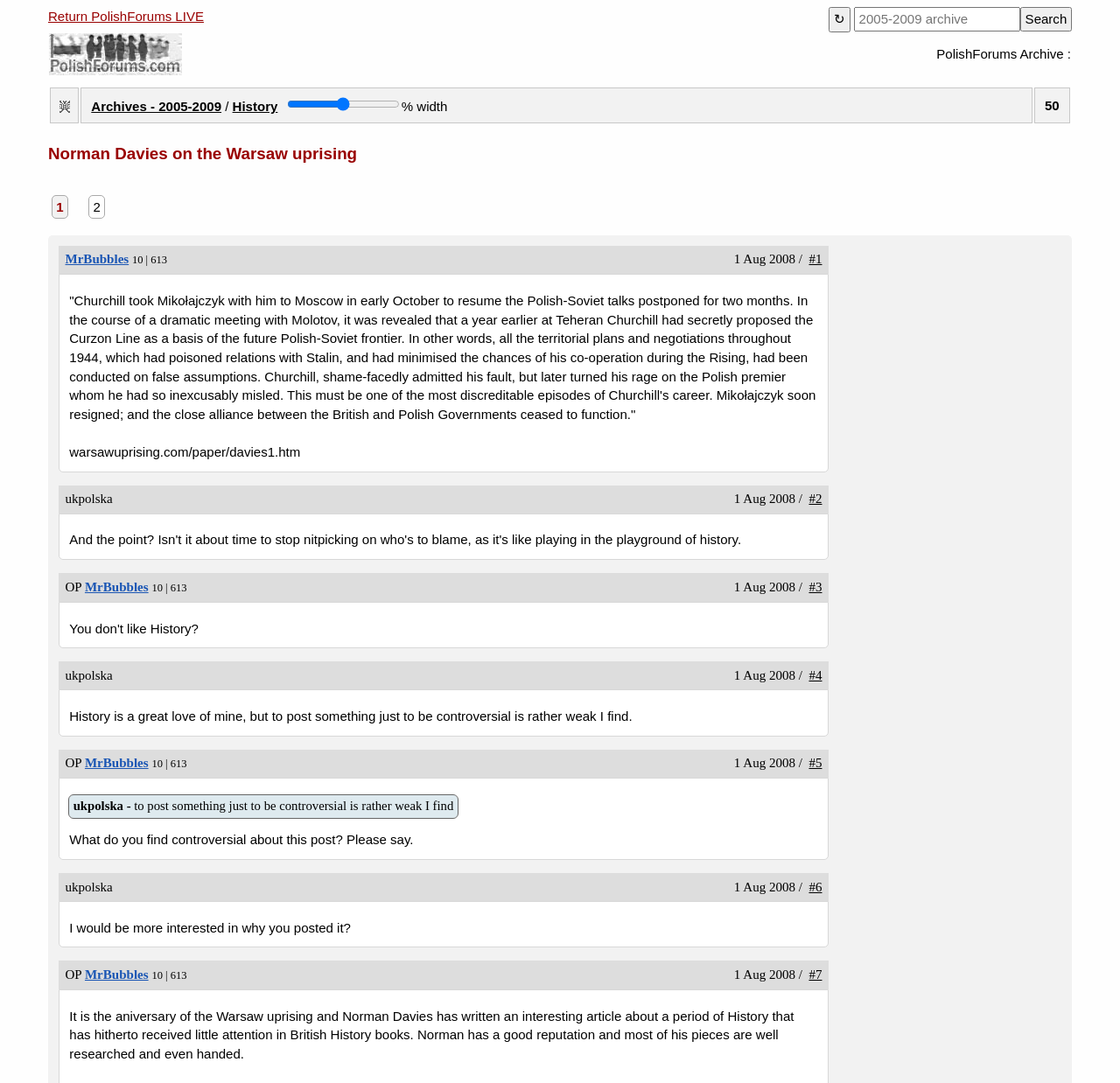Using details from the image, please answer the following question comprehensively:
What is the date of the posts?

The posts in the article have a date stamp of '1 Aug 2008', indicating that the date of the posts is 1 August 2008.